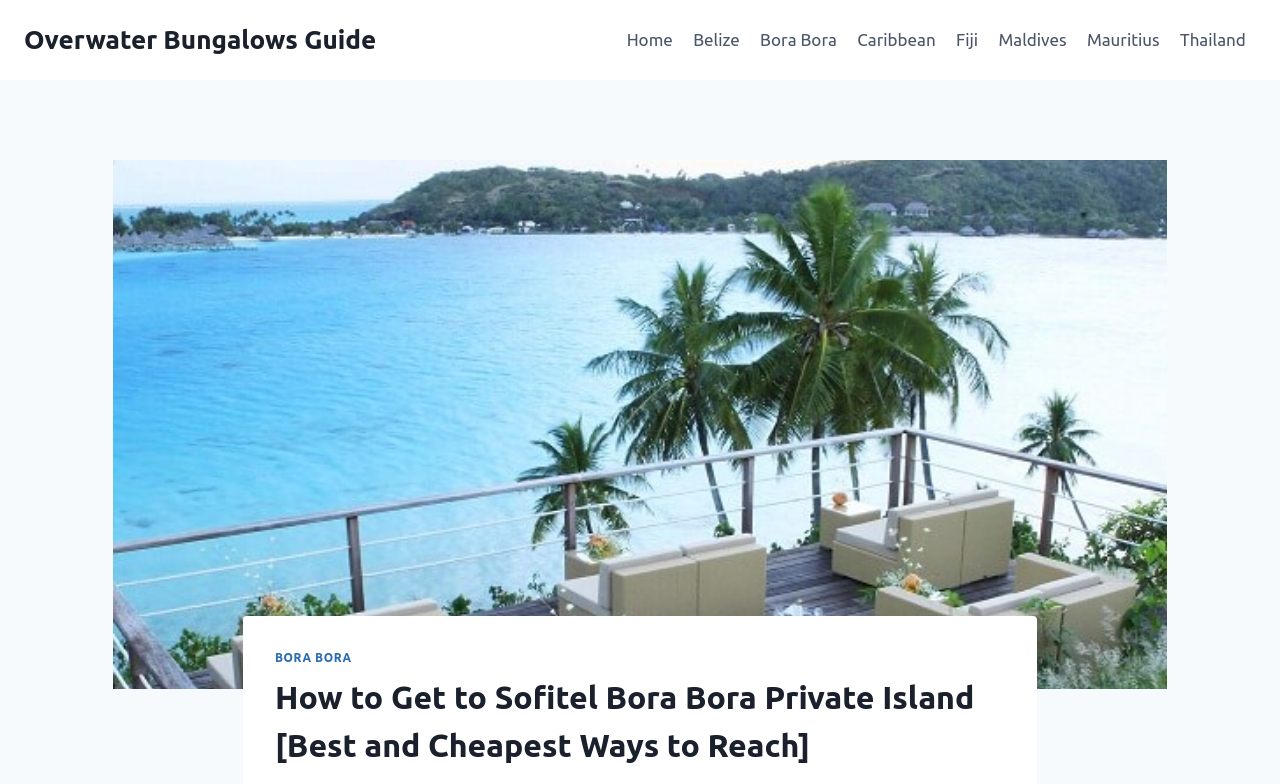Please provide the bounding box coordinates for the UI element as described: "Bora Bora". The coordinates must be four floats between 0 and 1, represented as [left, top, right, bottom].

[0.586, 0.021, 0.662, 0.081]